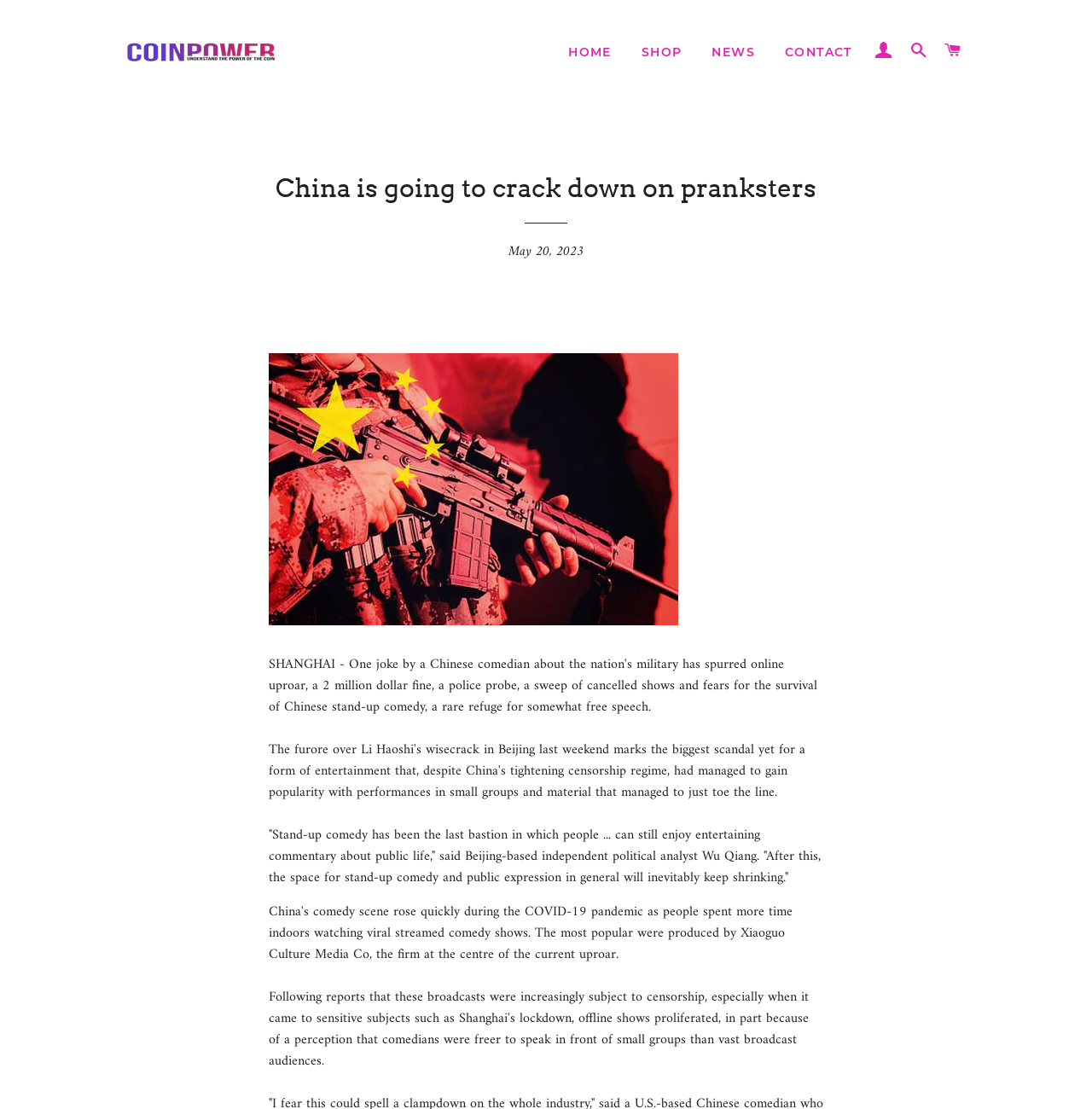Is there a chat widget on the webpage?
Using the visual information, respond with a single word or phrase.

Yes